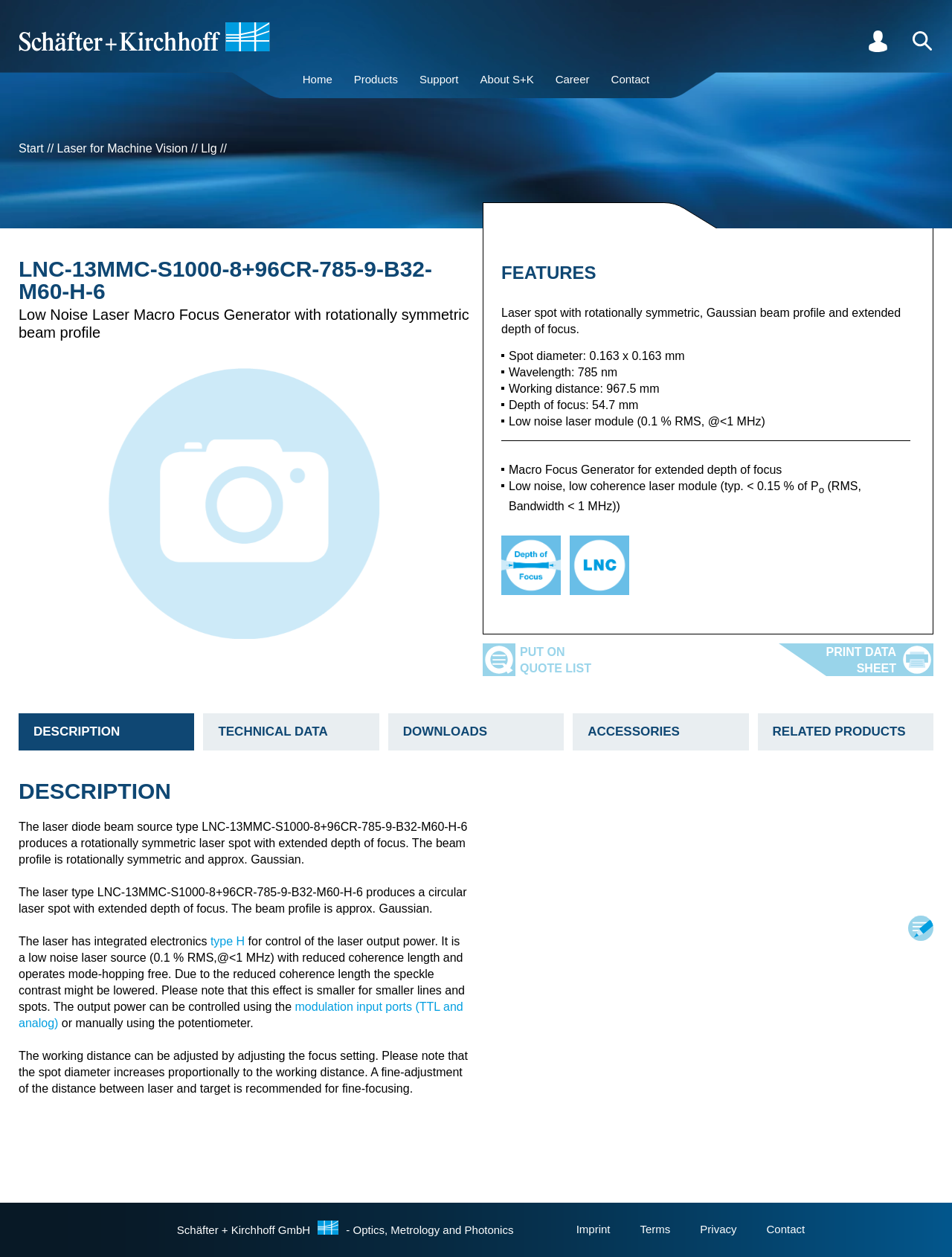What is the purpose of the modulation input ports?
Based on the visual content, answer with a single word or a brief phrase.

To control the laser output power